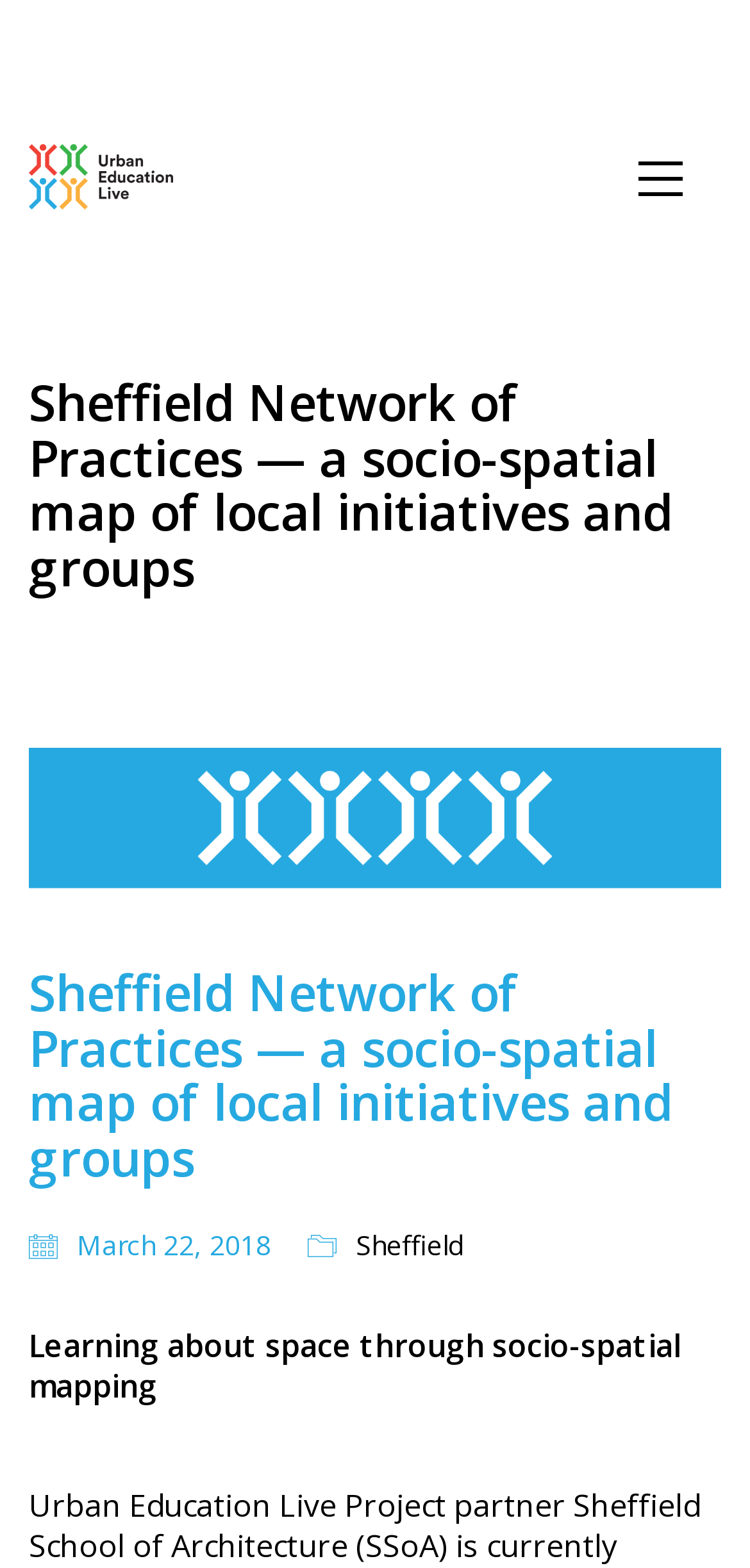Write a detailed summary of the webpage, including text, images, and layout.

The webpage appears to be a project page for the Sheffield Network of Practices, a socio-spatial map of local initiatives and groups. At the top of the page, there is a main heading that spans the entire width, displaying the title of the project. Below this heading, there are two links, one on the left and one on the right, which may be navigation links or external resources.

Further down, there is a header section that takes up most of the width, containing another instance of the project title. Below this header, there is a link, followed by a section with a heading that is identical to the project title. This section also contains a date, "March 22, 2018", and a link to "Sheffield".

The main content of the page starts with a paragraph of text that describes the project, stating that it is about "Learning about space through socio-spatial mapping" and that it is an "Urban Education Live Project partner" with the "Sheffield School of Architecture (SSoA)". There is also a small image located near the top-right corner of the page, but its content is not described.

Overall, the page has a simple and organized structure, with clear headings and concise text that provides an overview of the project.